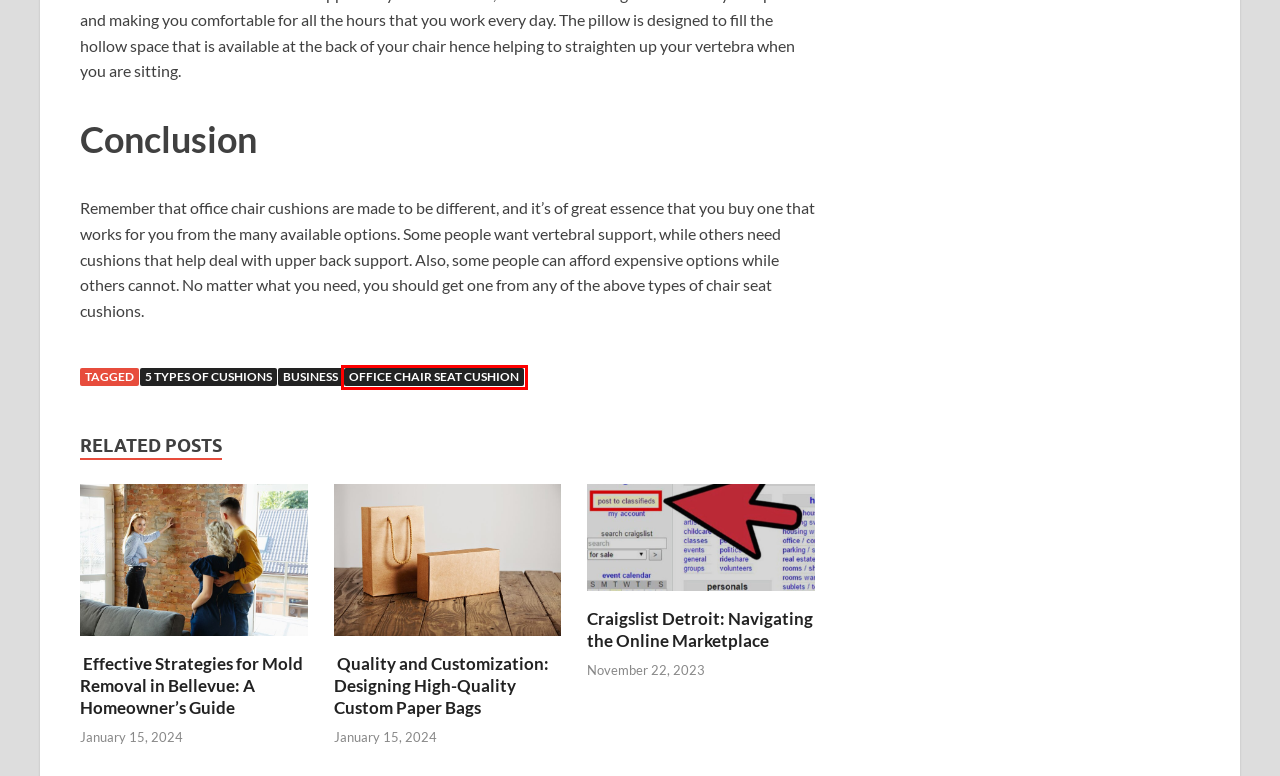Review the webpage screenshot and focus on the UI element within the red bounding box. Select the best-matching webpage description for the new webpage that follows after clicking the highlighted element. Here are the candidates:
A. 5 types of cushions – magazine module
B. Business – magazine module
C. LifeStyle – magazine module
D. Sports – magazine module
E. Effective Strategies for Mold Removal in Bellevue: A Homeowner’s Guide – magazine module
F. office chair seat cushion – magazine module
G. Quality and Customization: Designing High-Quality Custom Paper Bags – magazine module
H. Craigslist Detroit: Navigating the Online Marketplace – magazine module

F